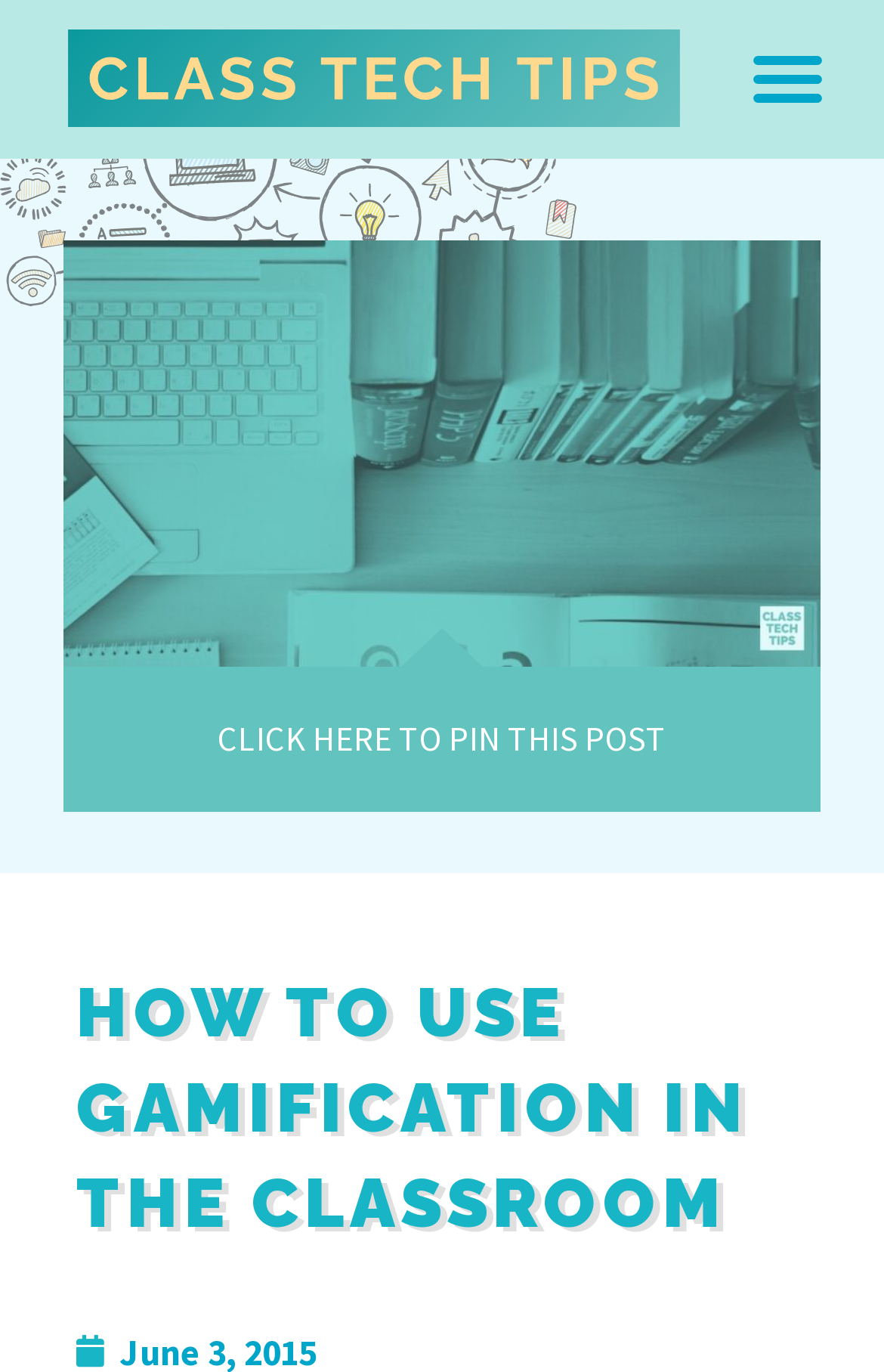Detail the features and information presented on the webpage.

The webpage is about using gamification in the classroom, with a focus on a webinar hosted by the author featuring Greg Toppo from USA Today. At the top left of the page, there is a logo for "Class Tech Tips" which is also a clickable link. To the right of the logo, there is a menu toggle button. 

Below the logo and menu toggle button, there is a header section that spans almost the entire width of the page. Within this section, there is a link to pin the post, accompanied by an image. The image takes up most of the header section, with the link text "CLICK HERE TO PIN THIS POST" placed on top of it.

Further down the page, there is a prominent heading that reads "HOW TO USE GAMIFICATION IN THE CLASSROOM", which takes up a significant portion of the page's width and height.